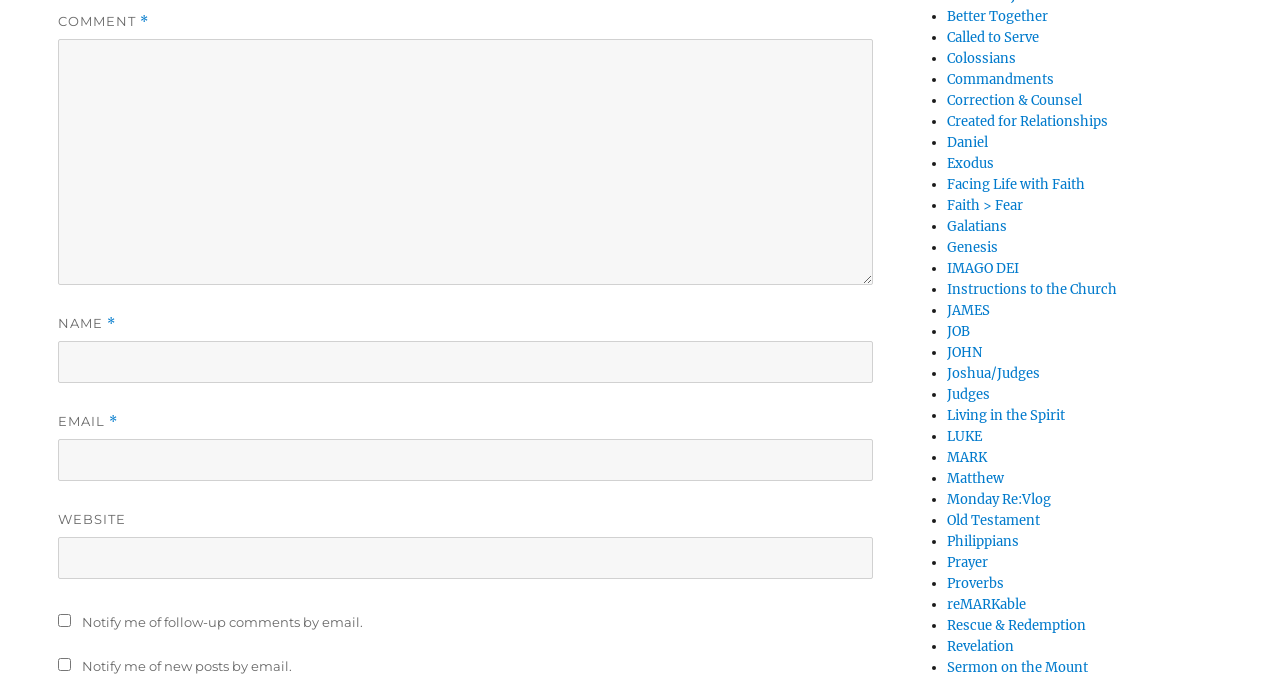Based on the visual content of the image, answer the question thoroughly: How many links are listed below the comment form?

Below the comment form, there is a list of links, each preceded by a bullet point. Counting the links, I found a total of 30 links, each with a unique title.